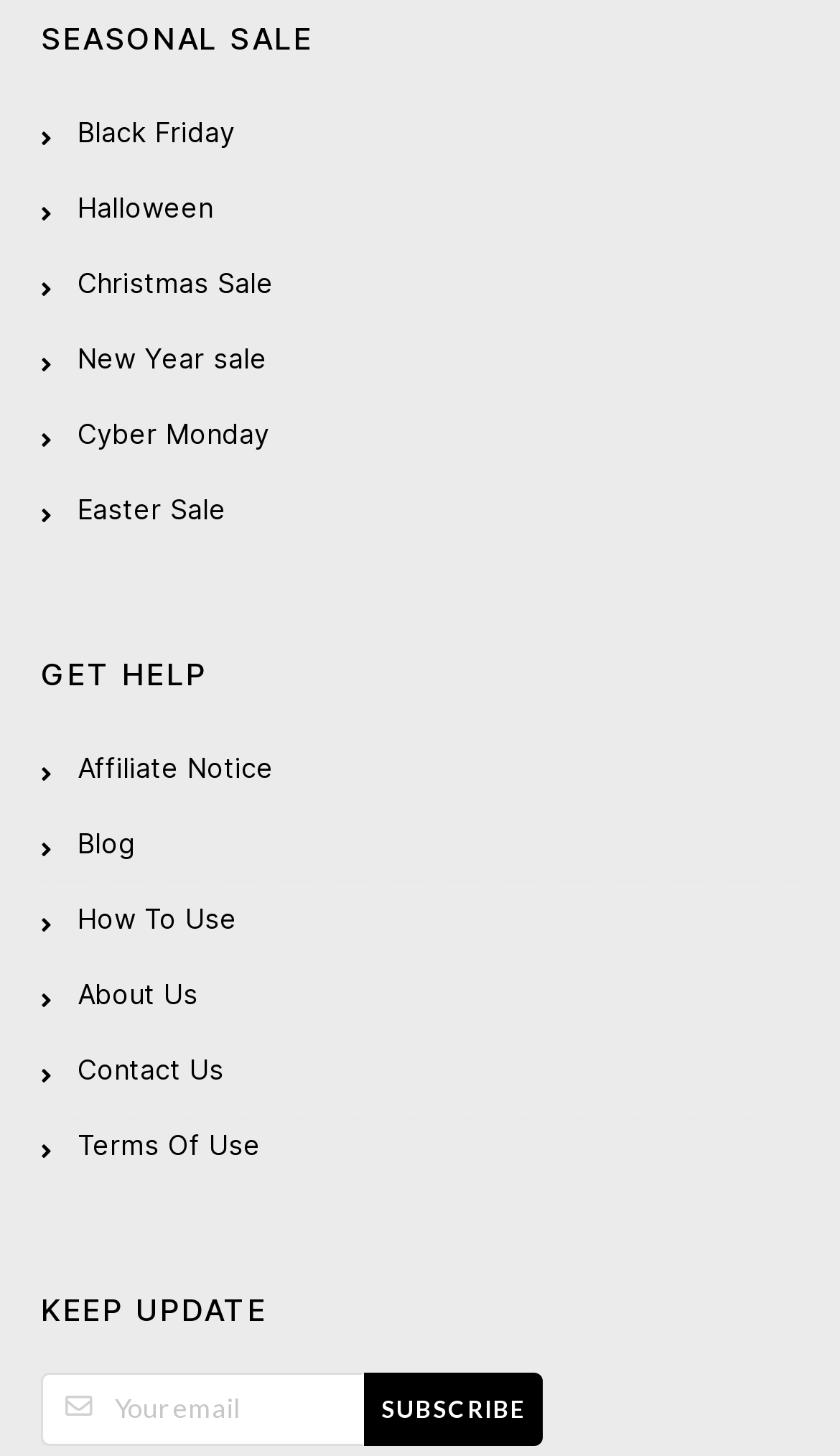Examine the image and give a thorough answer to the following question:
How can users stay updated?

The webpage has a section titled 'KEEP UPDATE' which contains a textbox to enter an email address and a 'SUBSCRIBE' button, indicating that users can subscribe with their email address to stay updated with the latest information or promotions.